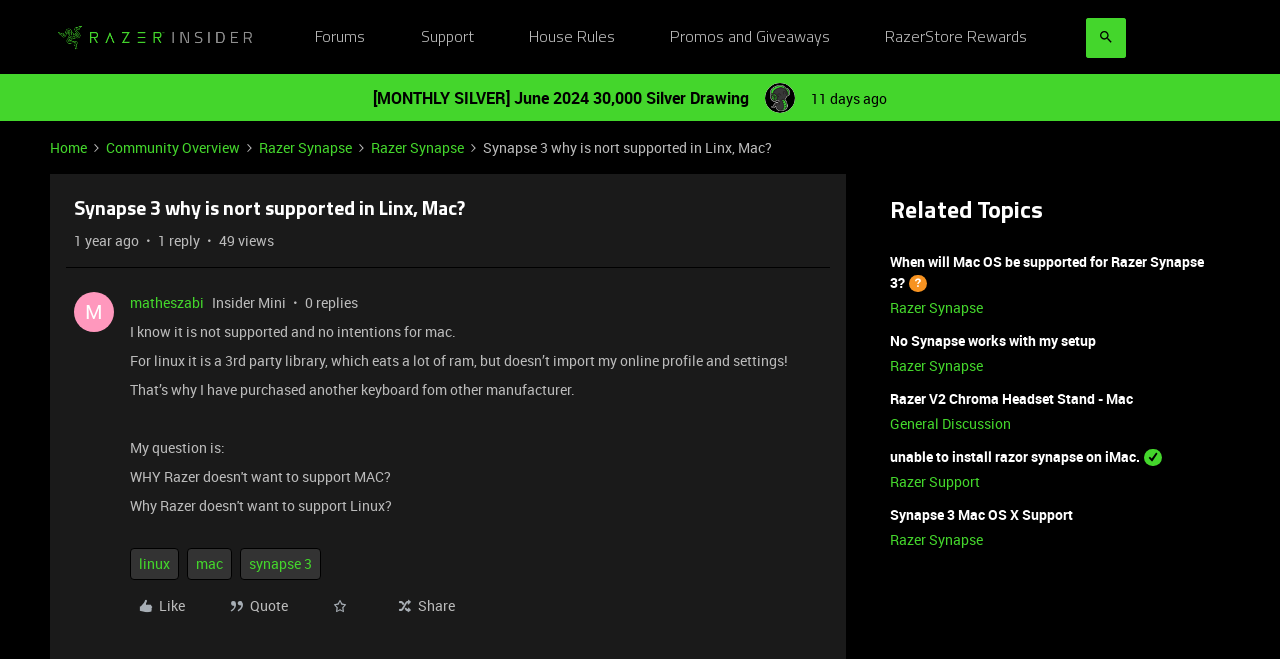What is the category of the discussion forum?
Based on the image, respond with a single word or phrase.

General Discussion